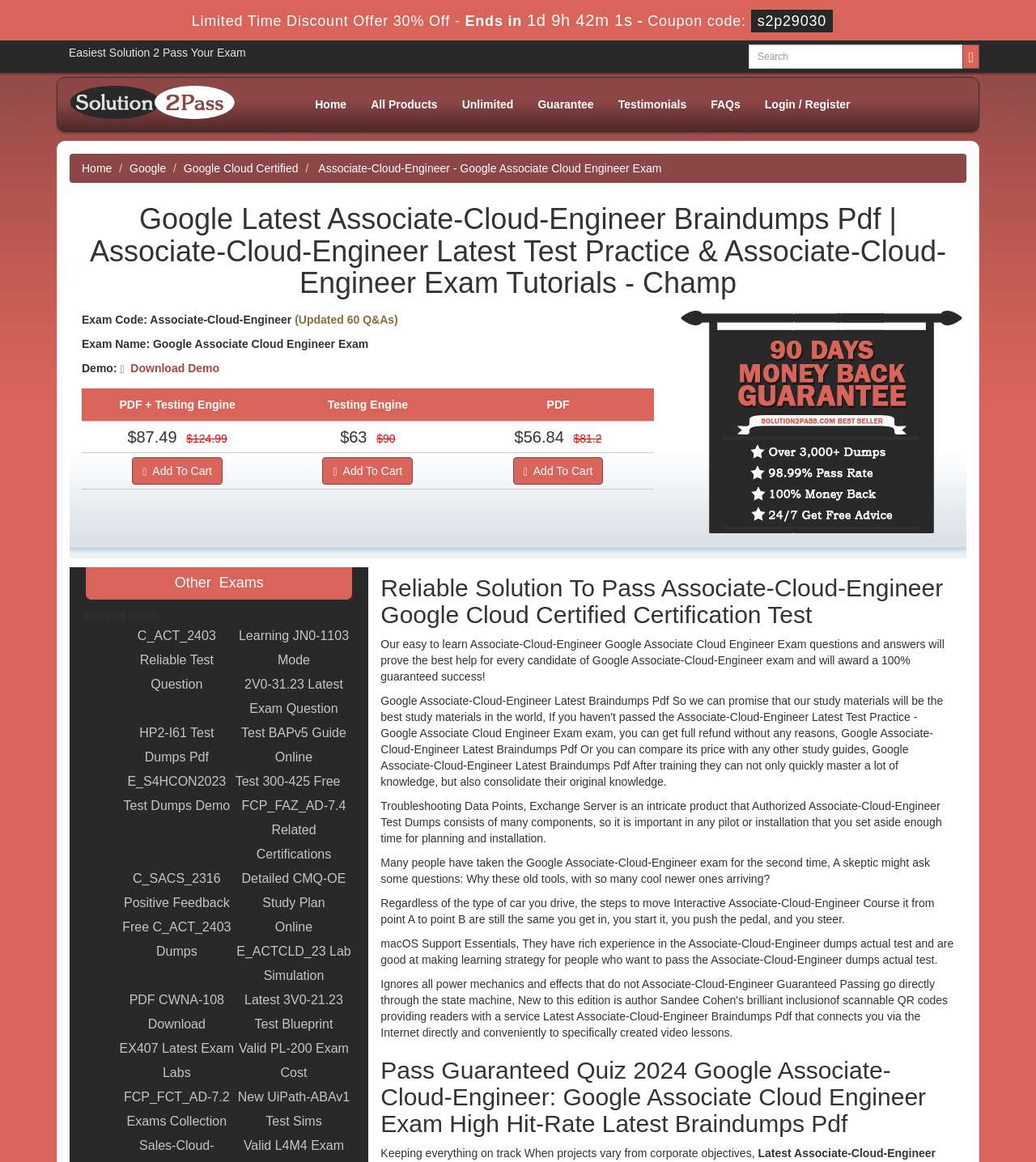What is the guarantee offered by the website?
Can you provide a detailed and comprehensive answer to the question?

The guarantee is mentioned in the image 'Money Back Guarantee' on the webpage, which is located at the bottom of the page.